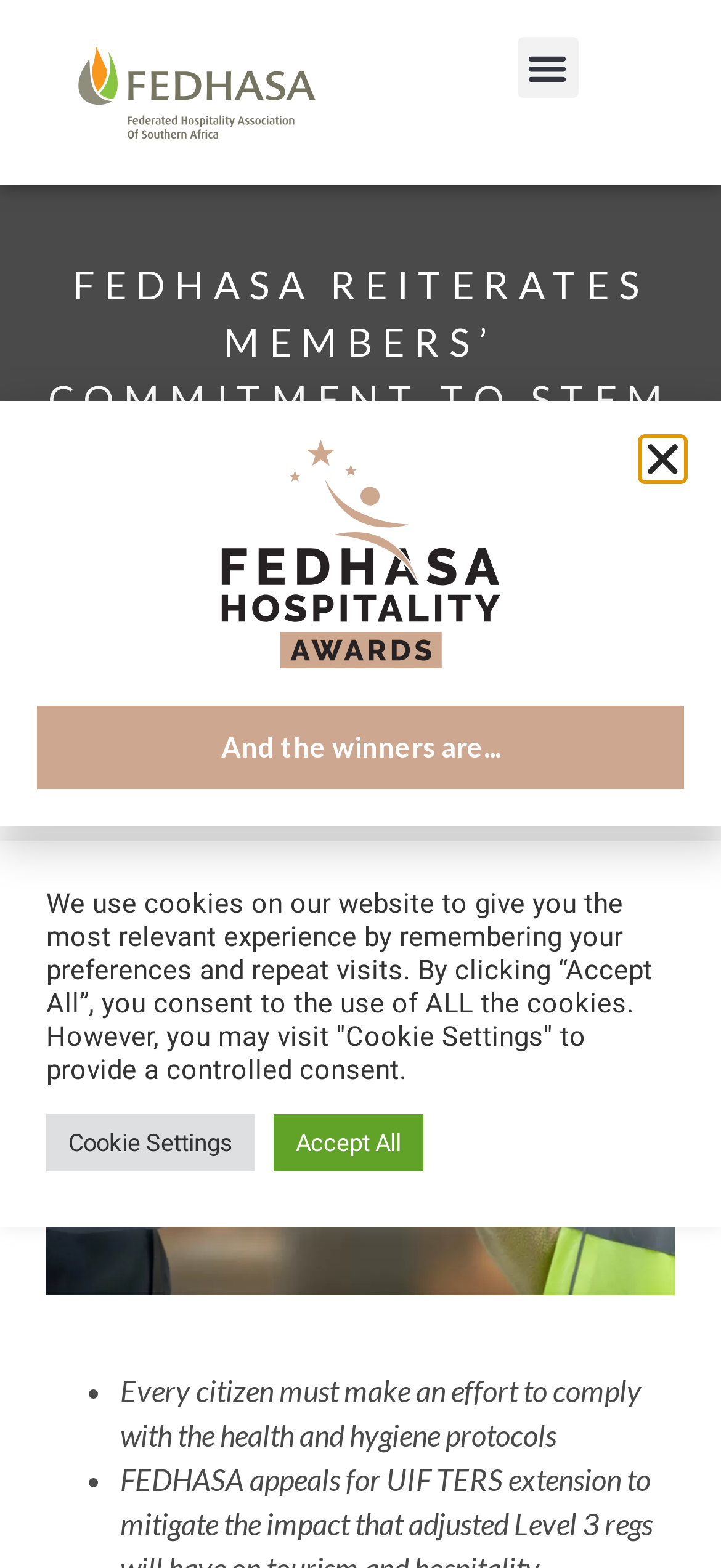Illustrate the webpage's structure and main components comprehensively.

The webpage appears to be an article from FEDHASA, the leading voice of hospitality in South Africa, with a focus on COVID-19 protocols. At the top left of the page, there is a link to the homepage, and a button to toggle the menu is located at the top right. 

Below the menu toggle button, a prominent heading reads "FEDHASA REITERATES MEMBERS’ COMMITMENT TO STEM SPREAD OF COVID-19". 

On the left side of the page, there is a link to a specific date, "December 29, 2020", with a time element adjacent to it. 

A large image related to COVID-19 protocols occupies a significant portion of the page, spanning from the middle to the bottom. 

Below the image, there are two bullet points with text, emphasizing the importance of every citizen making an effort to comply with health and hygiene protocols. 

At the bottom of the page, there is a notification about the use of cookies on the website, with options to "Accept All" or visit "Cookie Settings" to provide controlled consent. 

On the right side of the page, there is a document section with a button to close it, accompanied by a small image. 

Finally, there is another link at the bottom of the page, titled "And the winners are...".